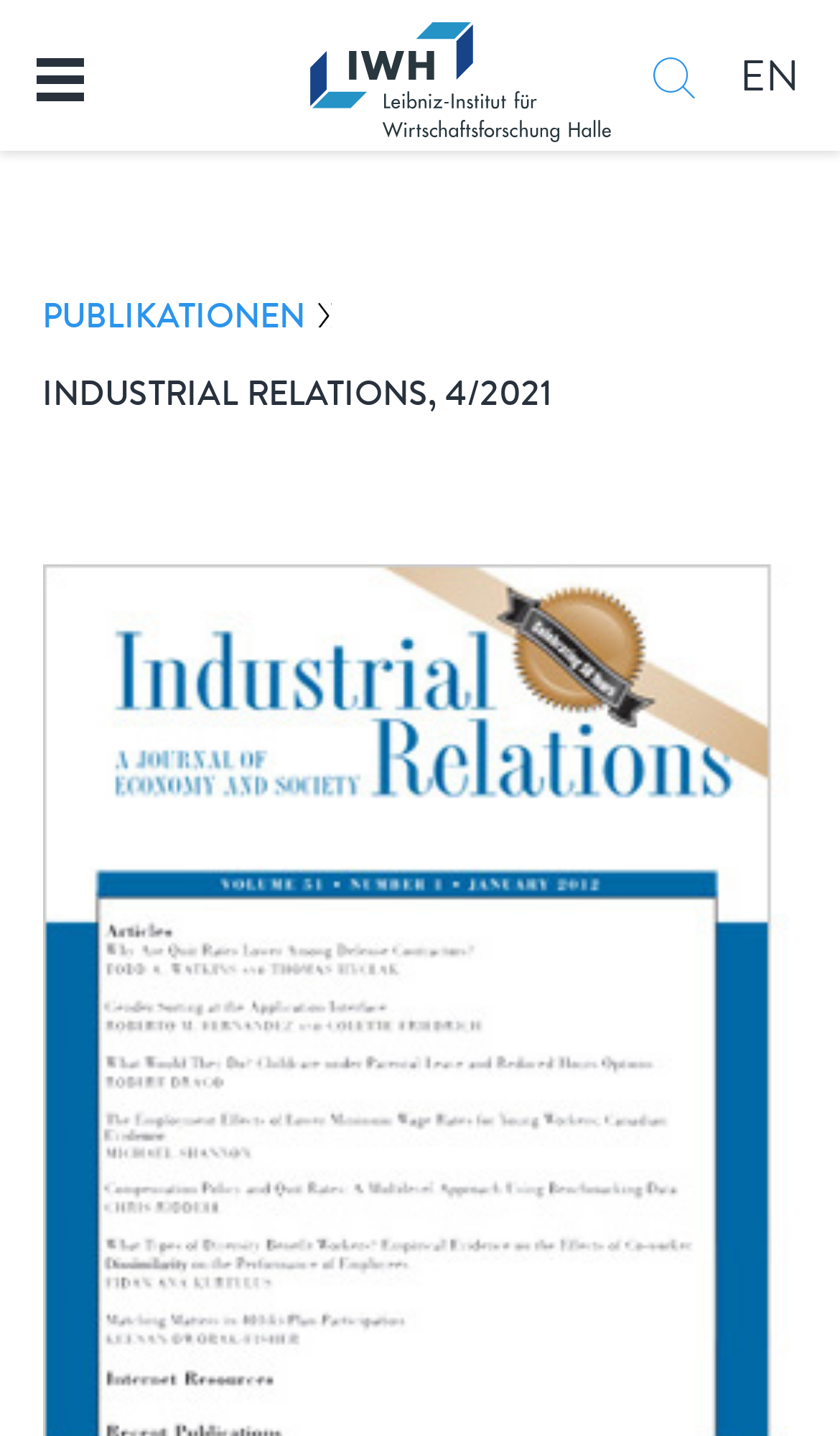Bounding box coordinates must be specified in the format (top-left x, top-left y, bottom-right x, bottom-right y). All values should be floating point numbers between 0 and 1. What are the bounding box coordinates of the UI element described as: Toggle navigation

[0.02, 0.022, 0.123, 0.082]